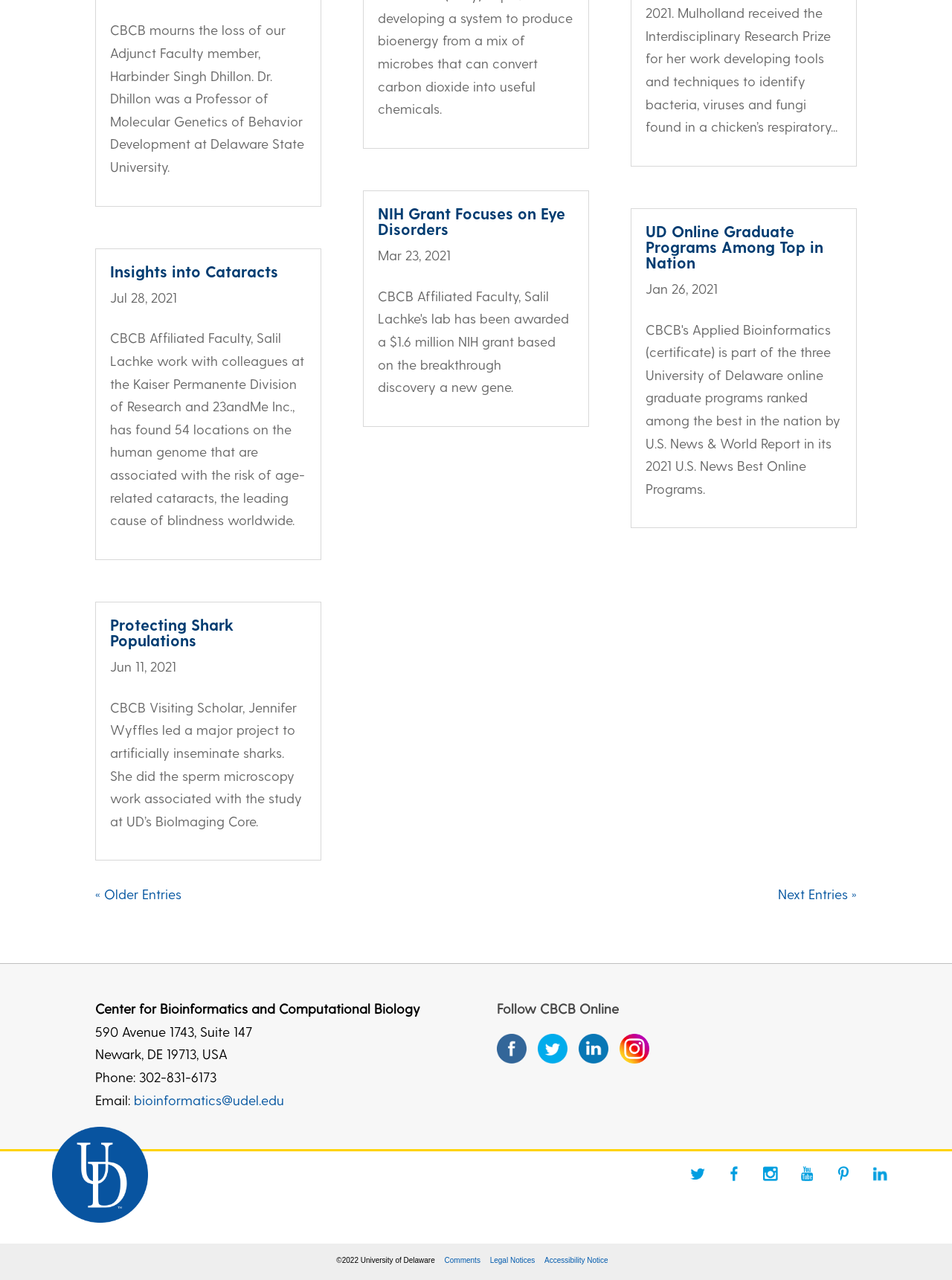Locate the bounding box coordinates of the clickable area needed to fulfill the instruction: "Click the link to read about UD Online Graduate Programs Among Top in Nation".

[0.678, 0.173, 0.865, 0.212]